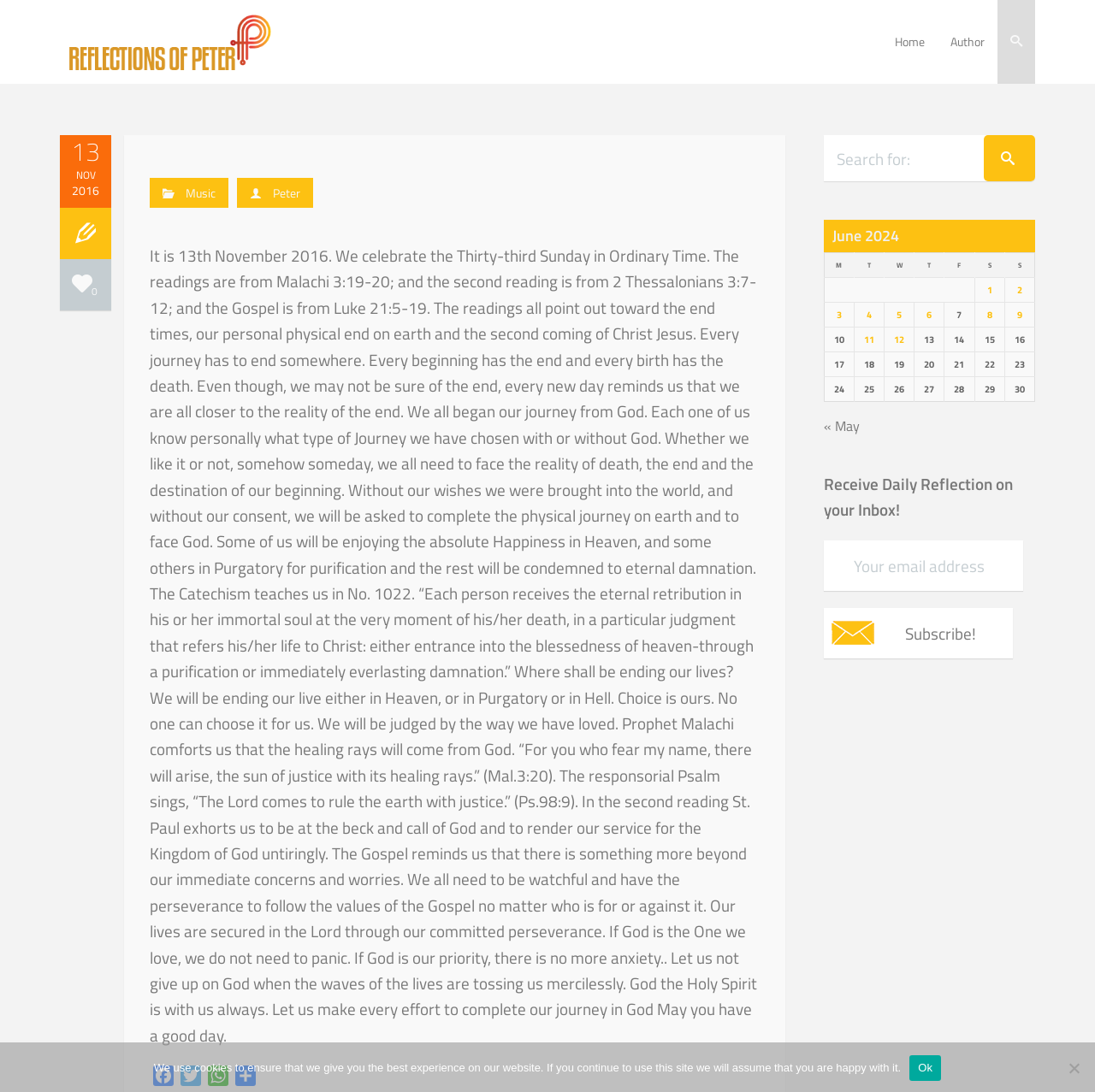Give a concise answer of one word or phrase to the question: 
What is the current date mentioned on the webpage?

13th November 2016